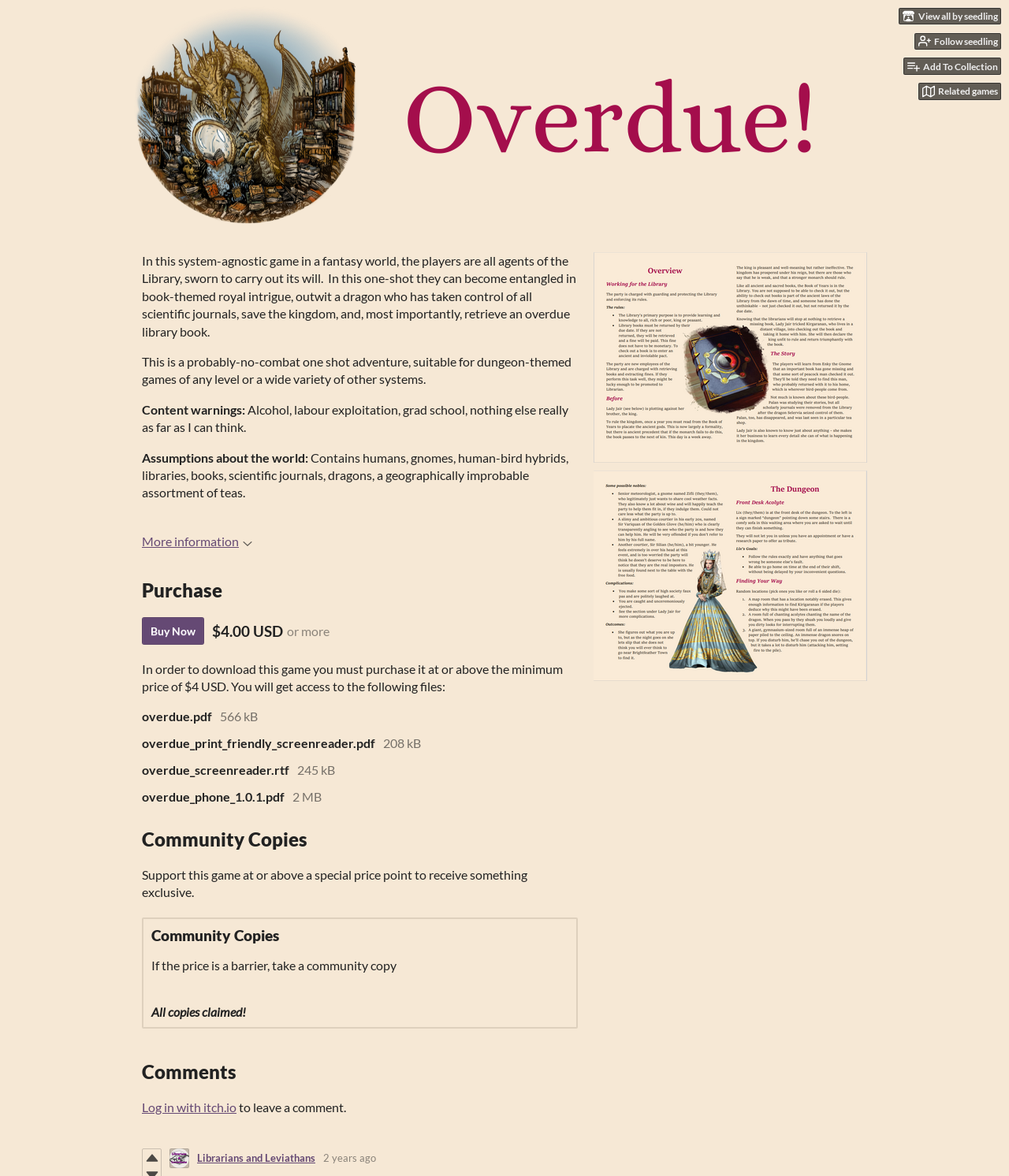What is required to leave a comment on the webpage?
Using the image as a reference, deliver a detailed and thorough answer to the question.

The requirement to leave a comment on the webpage is obtained from the link element with the content 'Log in with itch.io' which is located under the 'Comments' heading, indicating that users need to log in with their itch.io account to leave a comment.